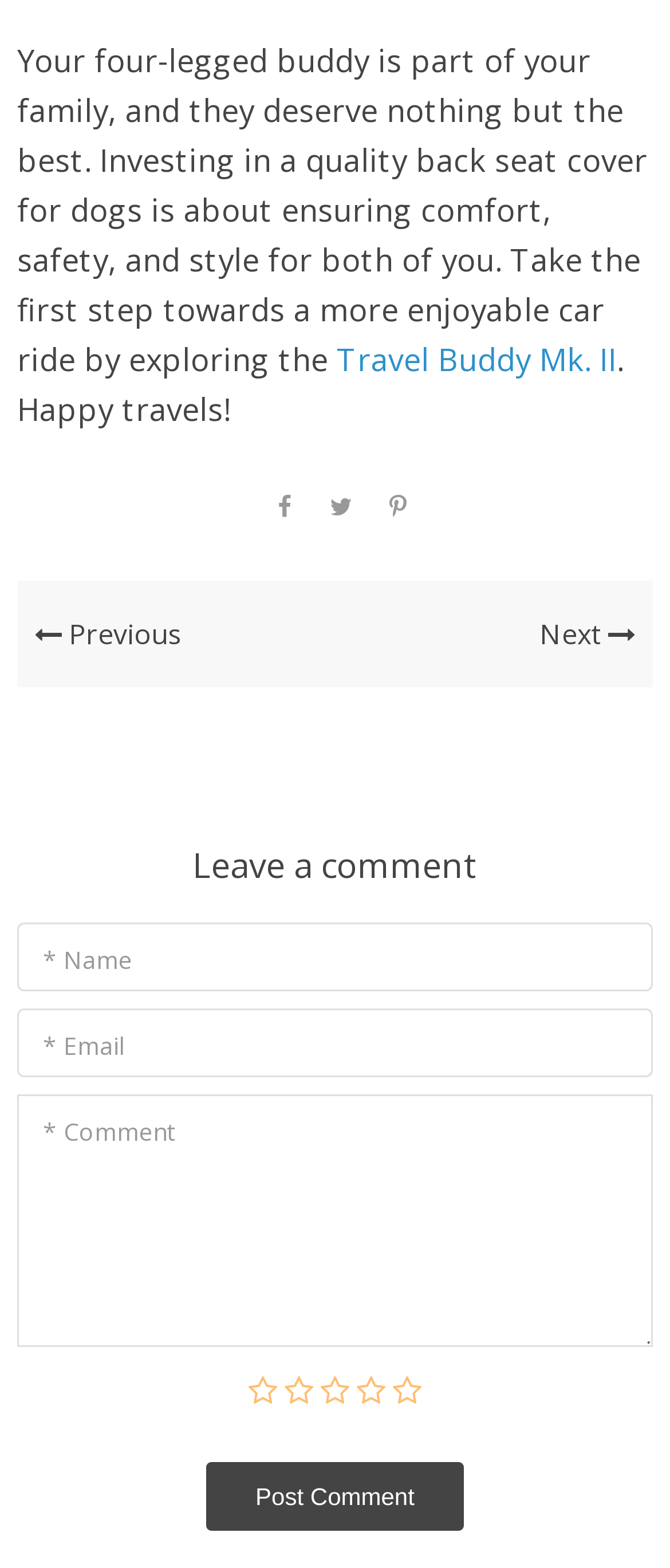Given the description: "Post Сomment", determine the bounding box coordinates of the UI element. The coordinates should be formatted as four float numbers between 0 and 1, [left, top, right, bottom].

[0.308, 0.933, 0.692, 0.977]